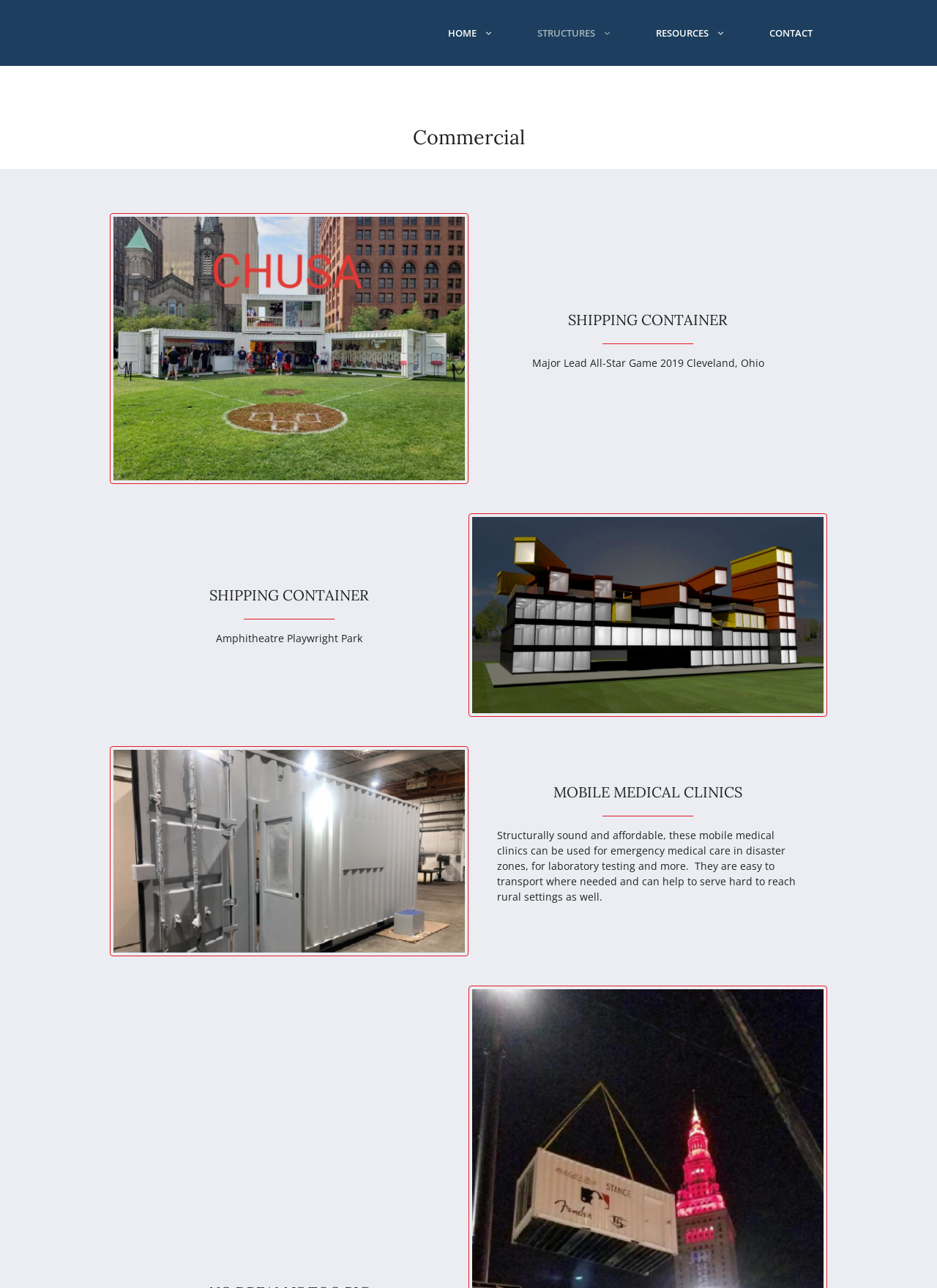Elaborate on the webpage's design and content in a detailed caption.

The webpage is about Commercial Container Homes USA, with a primary navigation menu at the top featuring links to HOME, STRUCTURES, RESOURCES, and CONTACT. Below the navigation menu, there is a header section with the title "Commercial". 

On the left side of the page, there is a figure or image, taking up about a third of the page's width. To the right of the image, there is a section with a heading "SHIPPING CONTAINER" followed by a horizontal separator line. Below the separator, there is a paragraph of text describing a major lead all-star game event in 2019 in Cleveland, Ohio.

Further down on the right side, there is another section with a heading "SHIPPING CONTAINER" again, followed by a horizontal separator line. Below the separator, there is a paragraph of text describing an amphitheater playwright park.

On the left side, below the initial image, there is another figure or image. To the right of this image, there is a section with a heading "MOBILE MEDICAL CLINICS" followed by a horizontal separator line. Below the separator, there is a longer paragraph of text describing the features and uses of mobile medical clinics, including their structural soundness, affordability, and ease of transportation to disaster zones or rural areas.